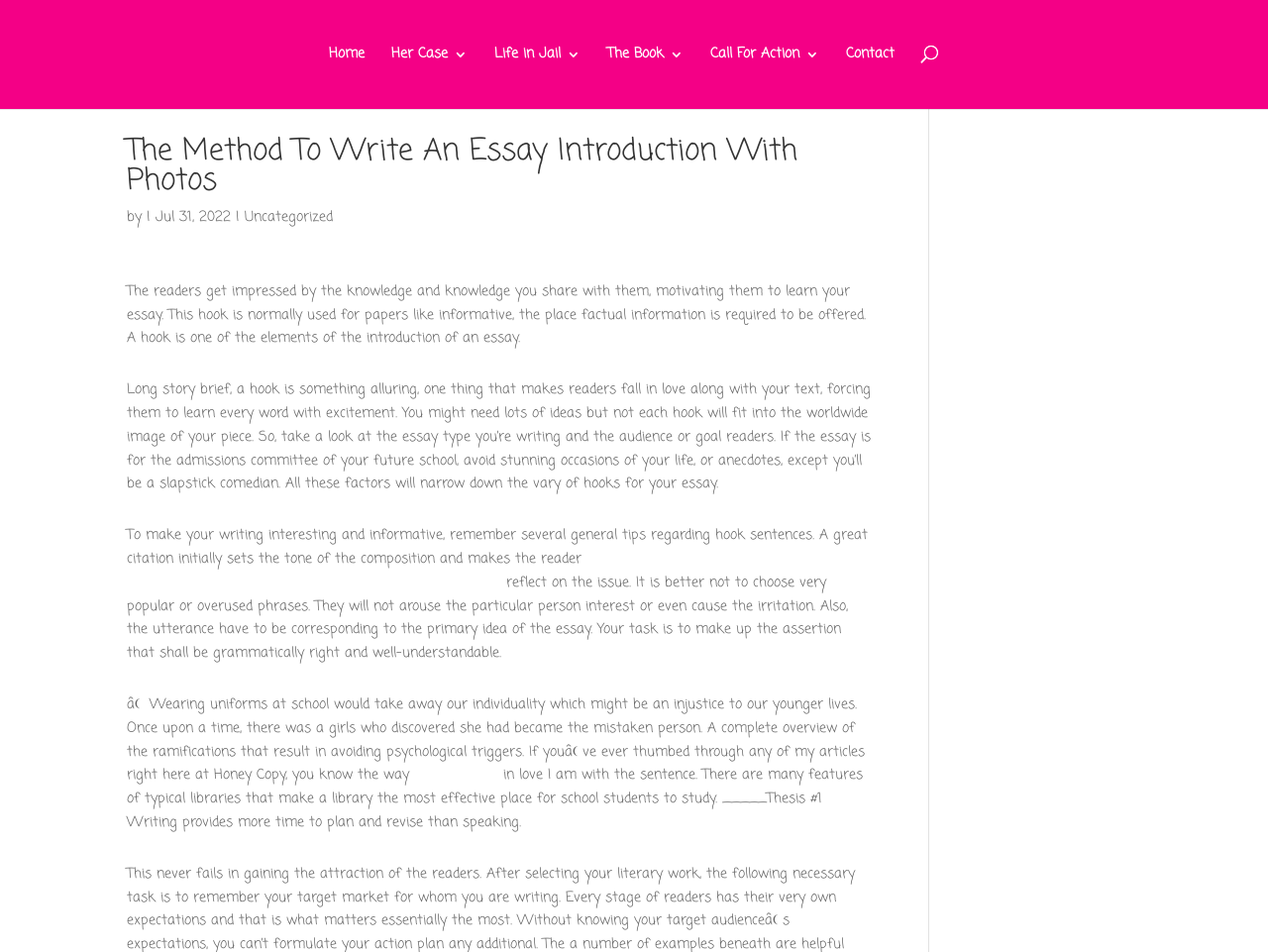Select the bounding box coordinates of the element I need to click to carry out the following instruction: "Search for something".

[0.1, 0.0, 0.9, 0.001]